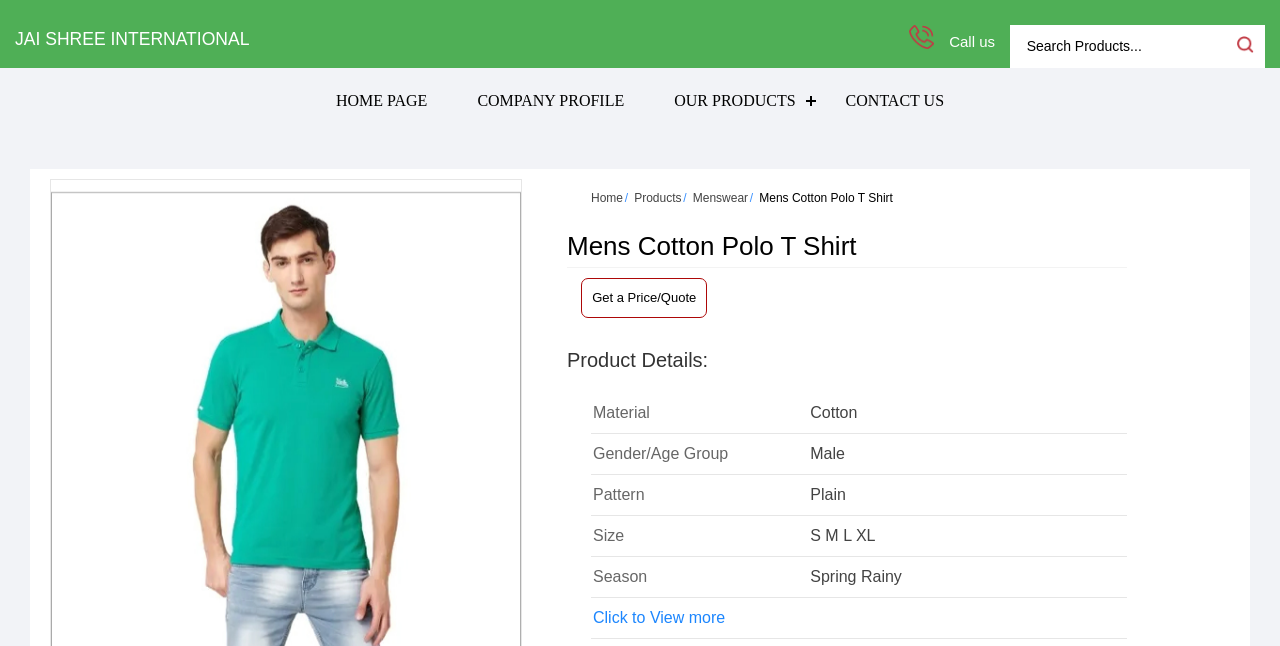Identify the bounding box coordinates of the clickable region necessary to fulfill the following instruction: "Go to home page". The bounding box coordinates should be four float numbers between 0 and 1, i.e., [left, top, right, bottom].

[0.243, 0.105, 0.353, 0.207]